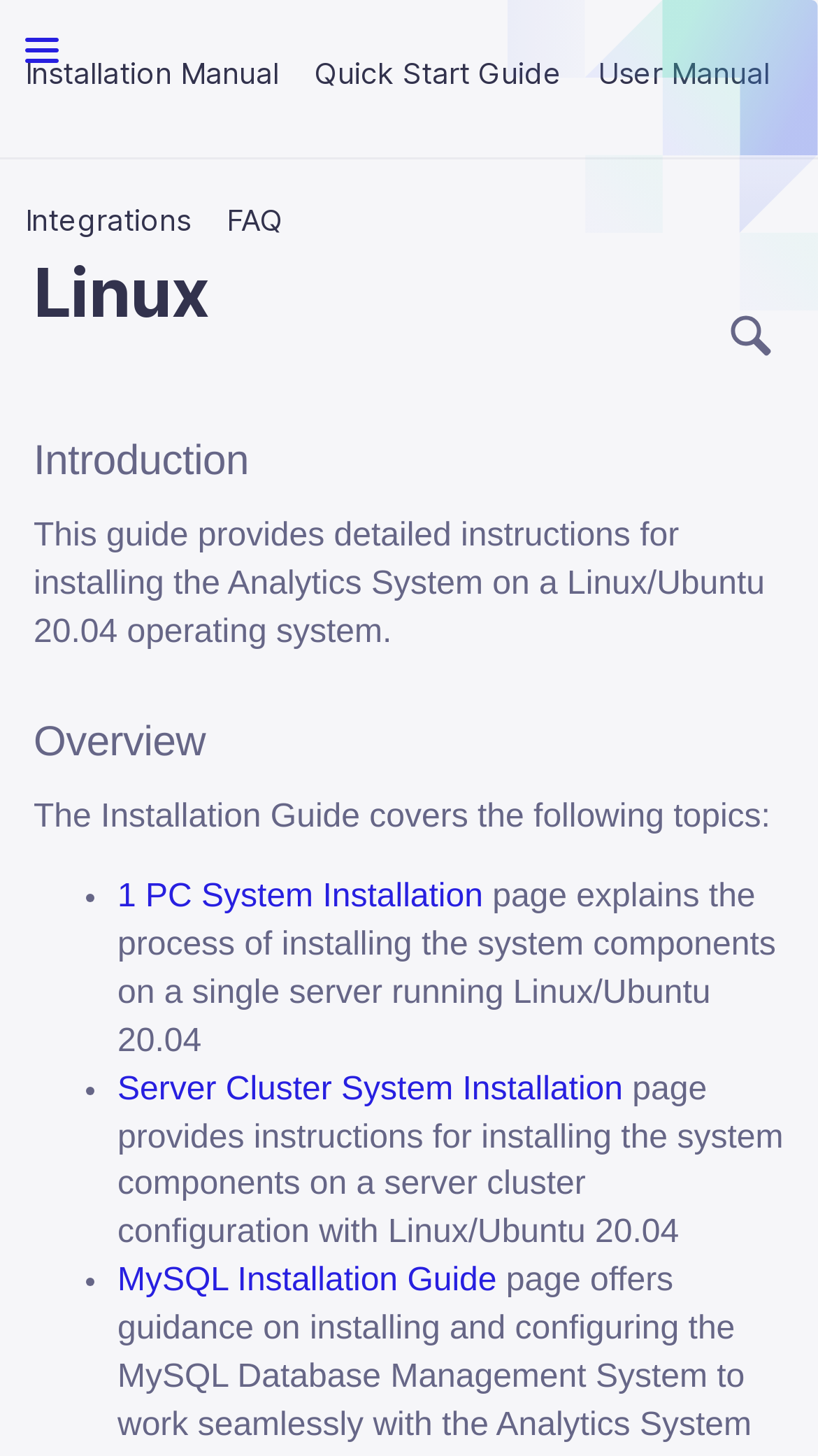Find the bounding box coordinates of the clickable area that will achieve the following instruction: "view Release Note 23.3".

[0.026, 0.282, 0.774, 0.34]